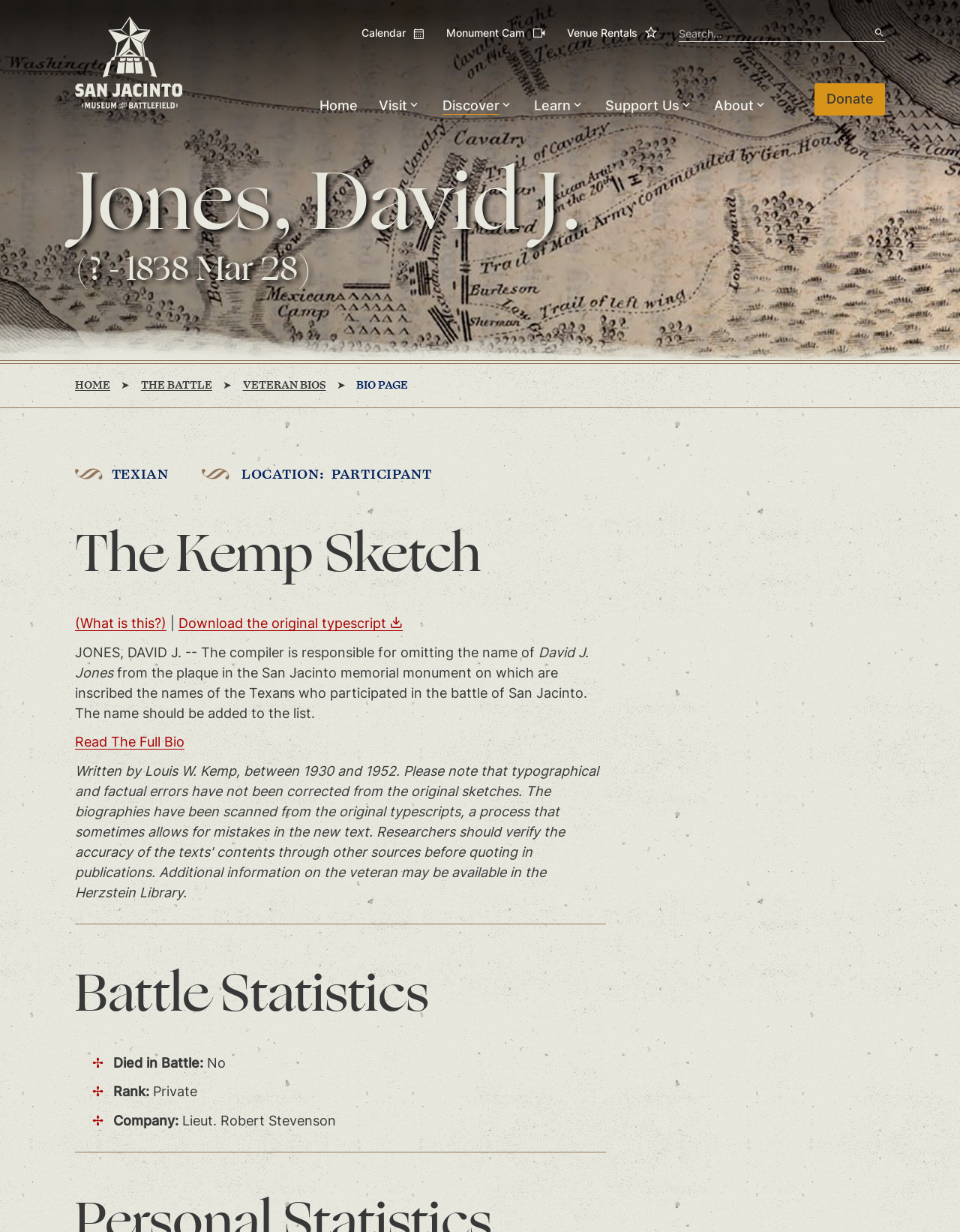Please answer the following question using a single word or phrase: 
Can you download the original typescript of the Kemp Sketch?

Yes